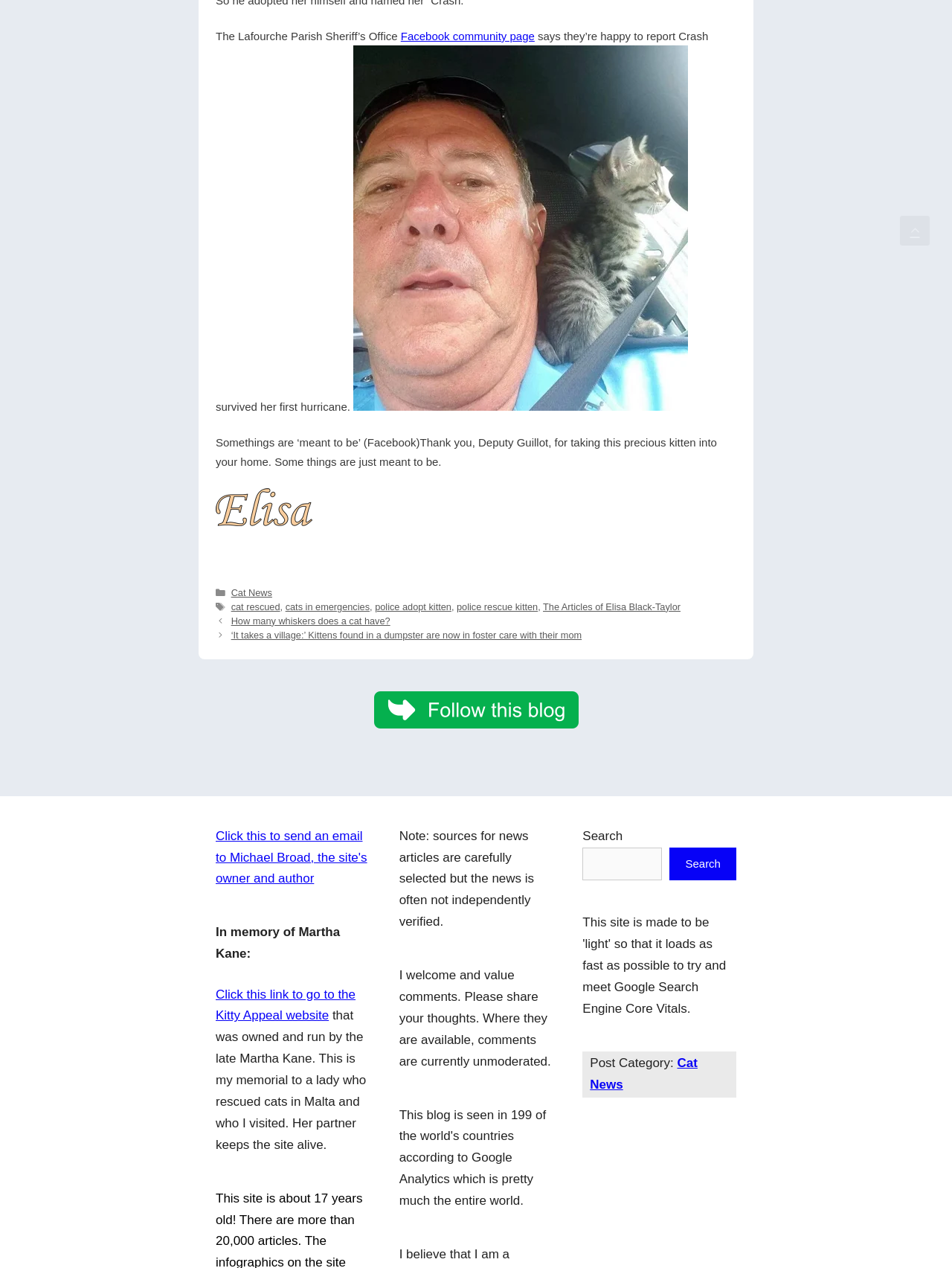Analyze the image and deliver a detailed answer to the question: What is the memorial for?

The answer can be found in the StaticText element with the text 'In memory of Martha Kane:' in the complementary section of the webpage, which indicates that the memorial is dedicated to Martha Kane.